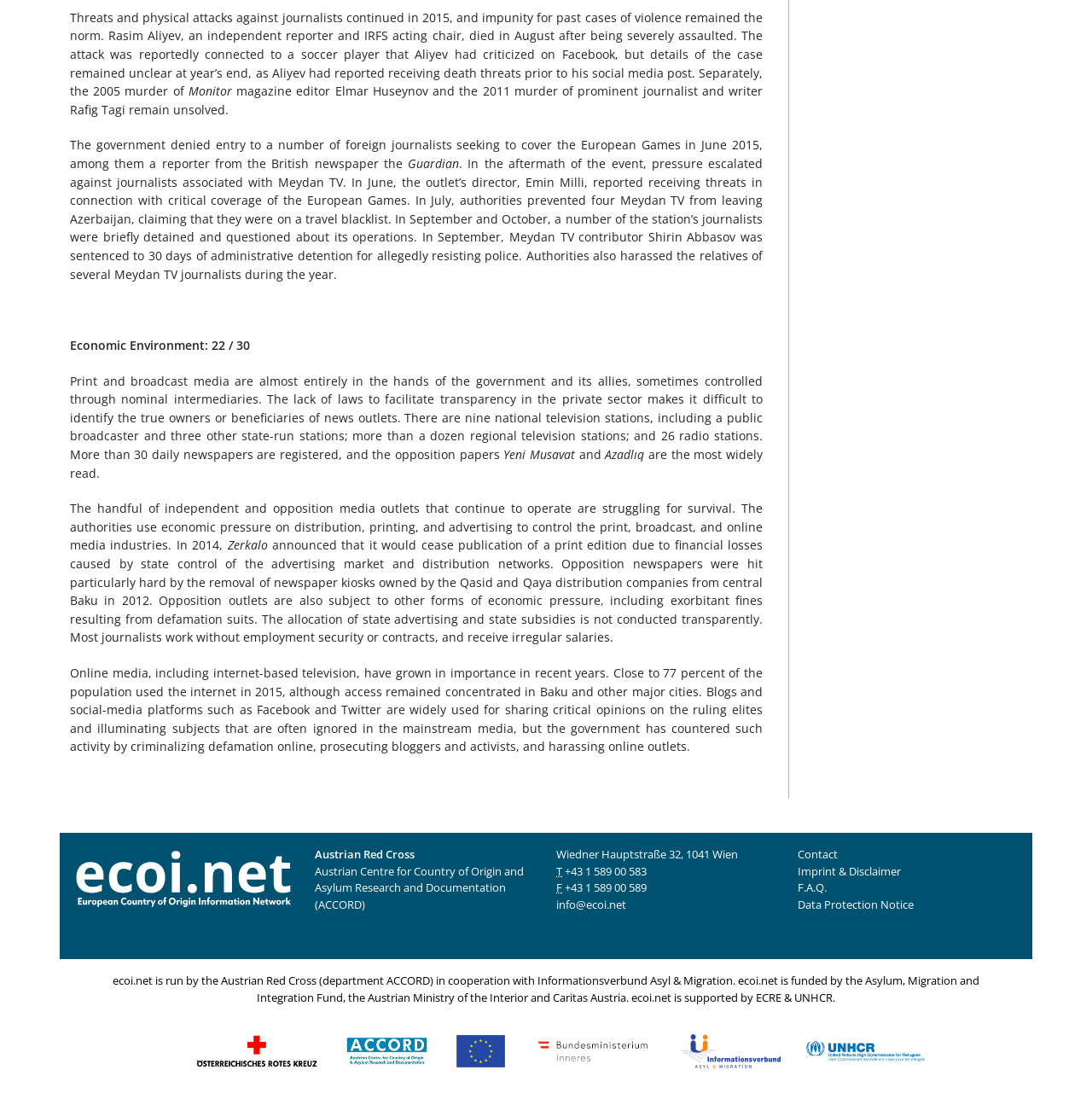Pinpoint the bounding box coordinates of the area that should be clicked to complete the following instruction: "read about the imprint and disclaimer". The coordinates must be given as four float numbers between 0 and 1, i.e., [left, top, right, bottom].

[0.73, 0.781, 0.825, 0.795]